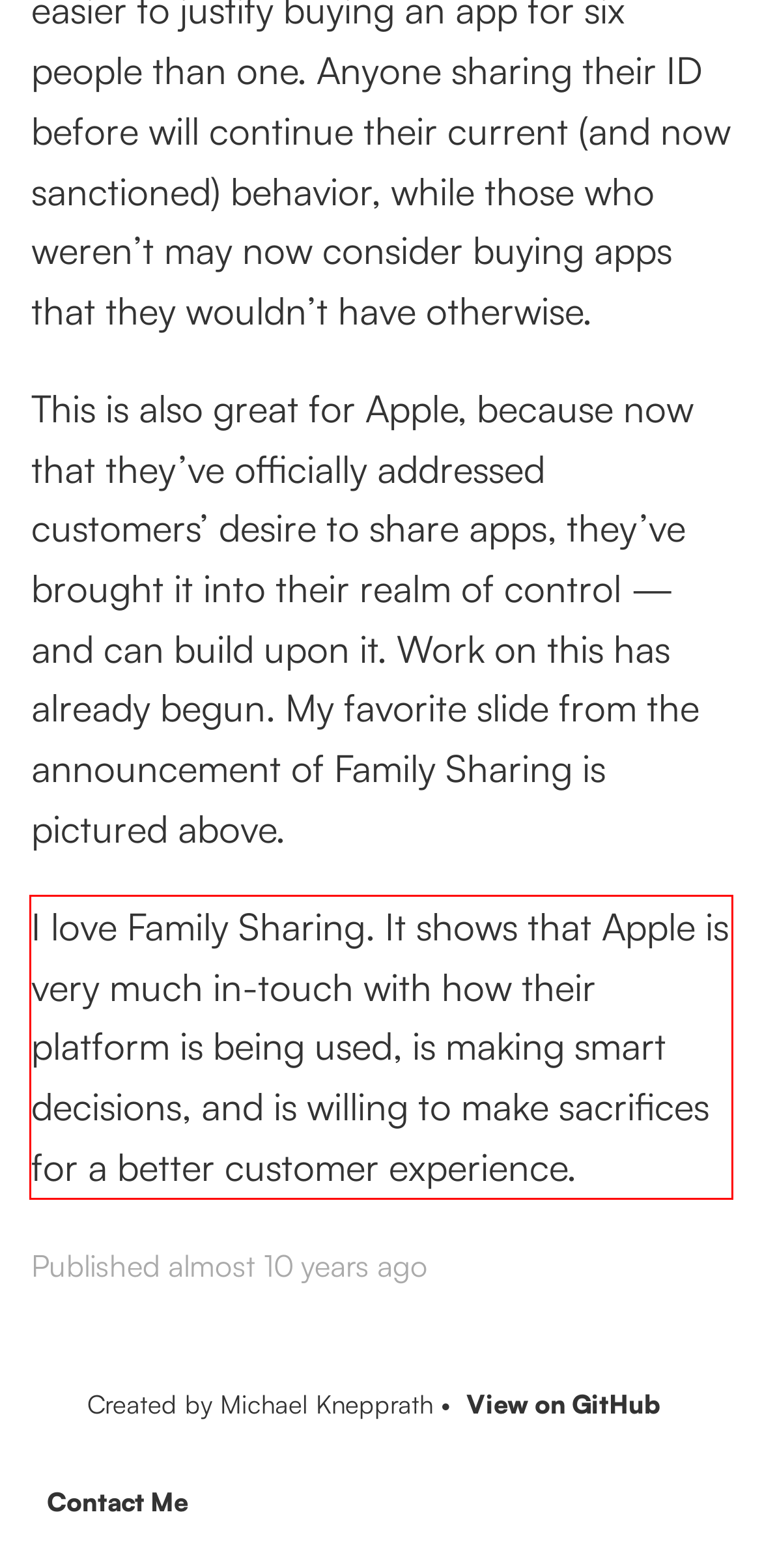Observe the screenshot of the webpage, locate the red bounding box, and extract the text content within it.

I love Family Sharing. It shows that Apple is very much in-touch with how their platform is being used, is making smart decisions, and is willing to make sacrifices for a better customer experience.